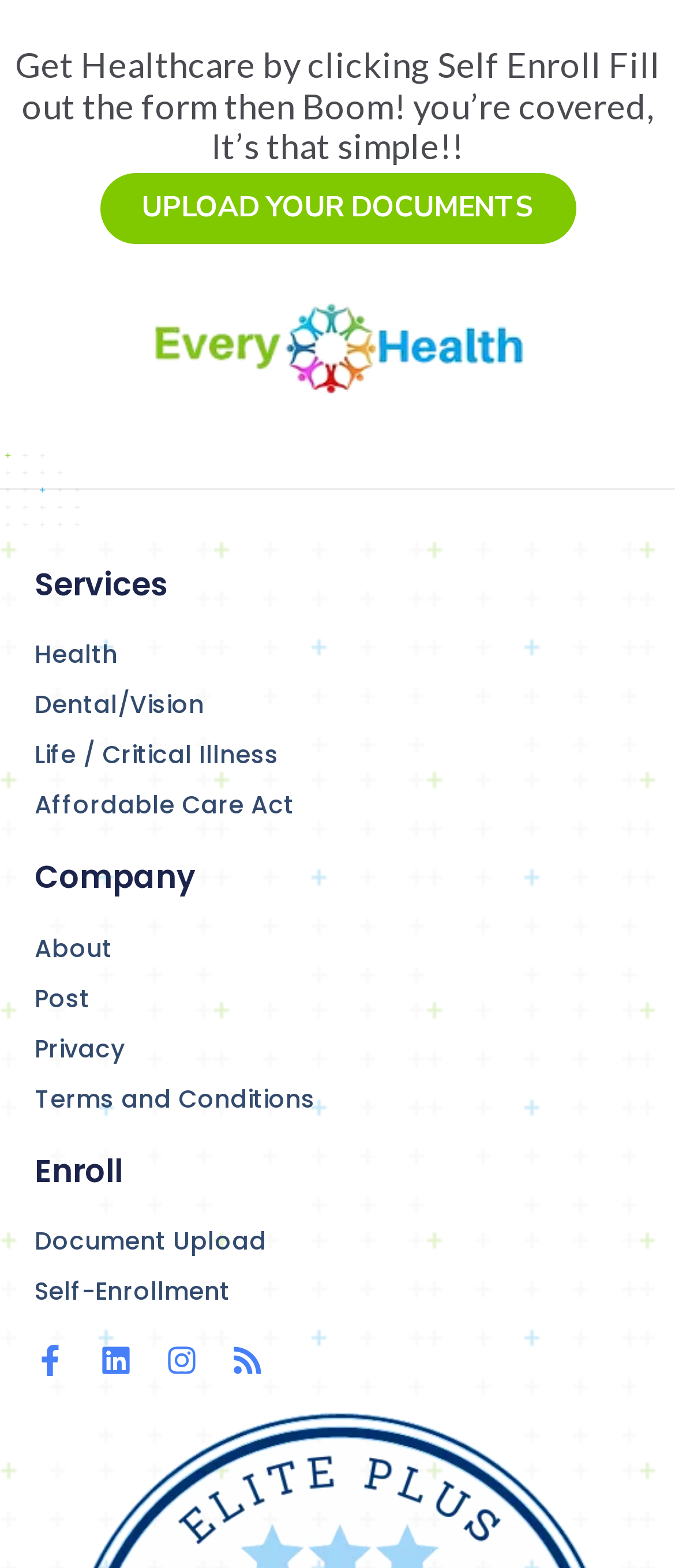How many types of insurance are listed?
Refer to the image and provide a concise answer in one word or phrase.

5